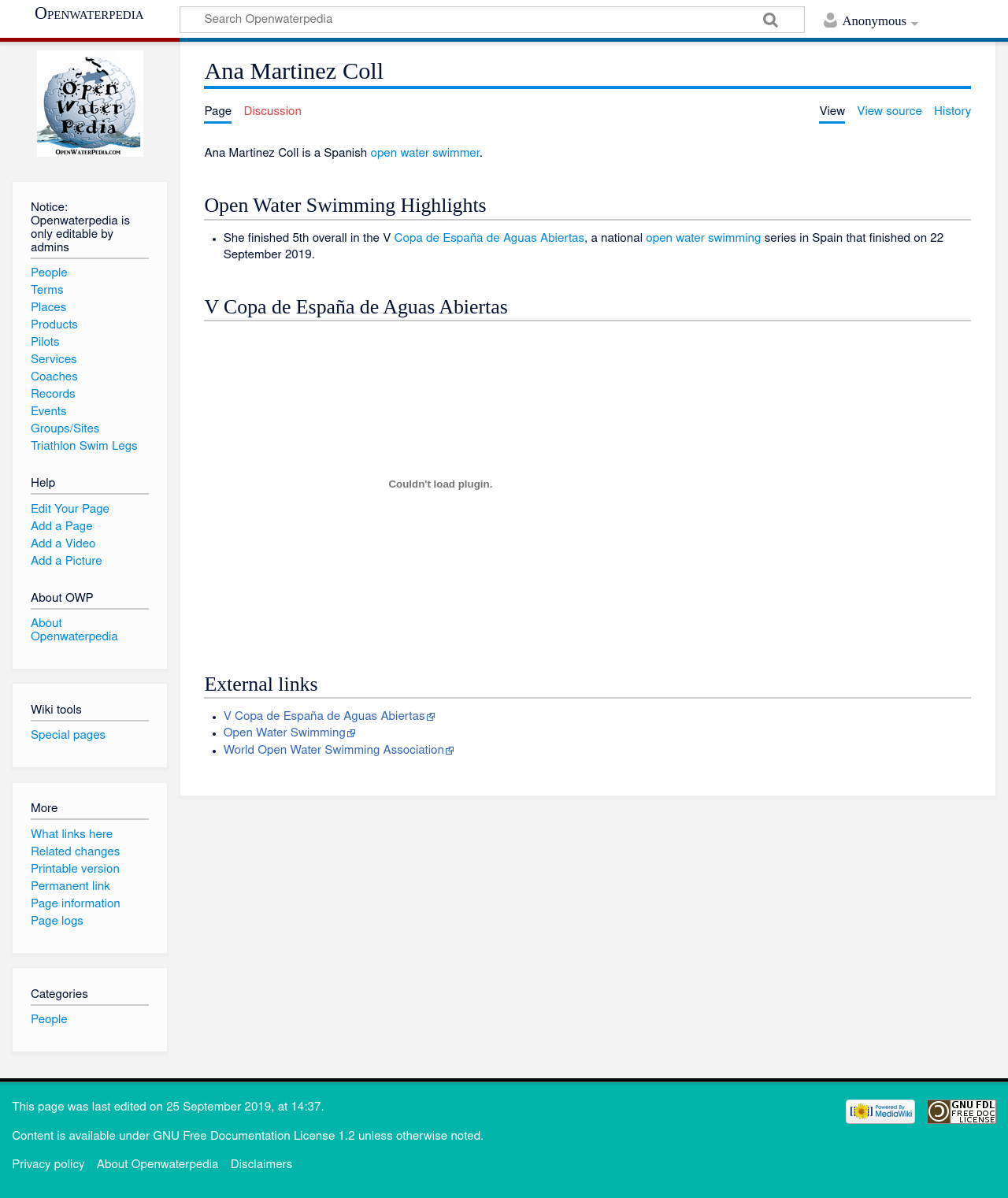Provide an in-depth caption for the webpage.

The webpage is about Ana Martinez Coll, a Spanish open water swimmer. At the top, there is a heading "Anonymous" and a link to "Openwaterpedia". Below that, there is a search box with a "Go" button. 

The main content area is divided into several sections. The first section has a heading "Ana Martinez Coll" and a brief description of her as an open water swimmer. Below that, there are links to "Page" and "Discussion" under the "Namespaces" navigation menu. On the right side, there are links to "View", "View source", and "History" under the "Page actions" navigation menu.

The next section has a heading "Open Water Swimming Highlights" and lists some of her achievements, including finishing 5th overall in the V Copa de España de Aguas Abiertas, a national open water swimming series in Spain. 

Below that, there is a section with a heading "V Copa de España de Aguas Abiertas" and an embedded object, possibly an image or a video. 

The next section has a heading "External links" and lists some links to related websites, including the V Copa de España de Aguas Abiertas and the World Open Water Swimming Association.

On the left side, there are several navigation menus, including "Notice", "Help", "About OWP", "Wiki tools", "More", and "Categories". Each menu has several links to related pages. 

At the bottom, there is a section with copyright information, including a link to the GNU Free Documentation License 1.2 and a note that the page was last edited on 25 September 2019.